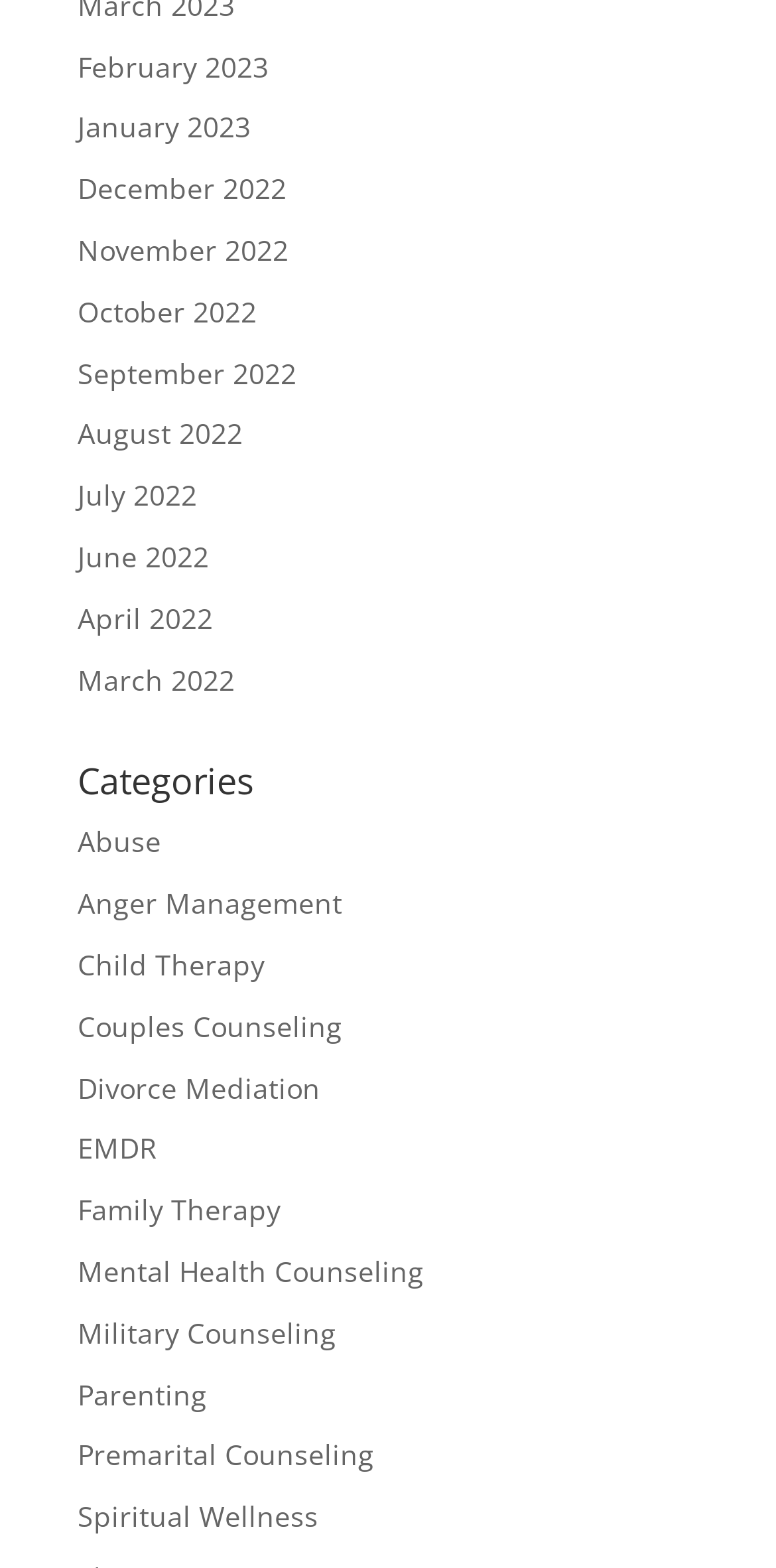Identify the bounding box coordinates of the section that should be clicked to achieve the task described: "browse categories".

[0.1, 0.487, 0.9, 0.522]